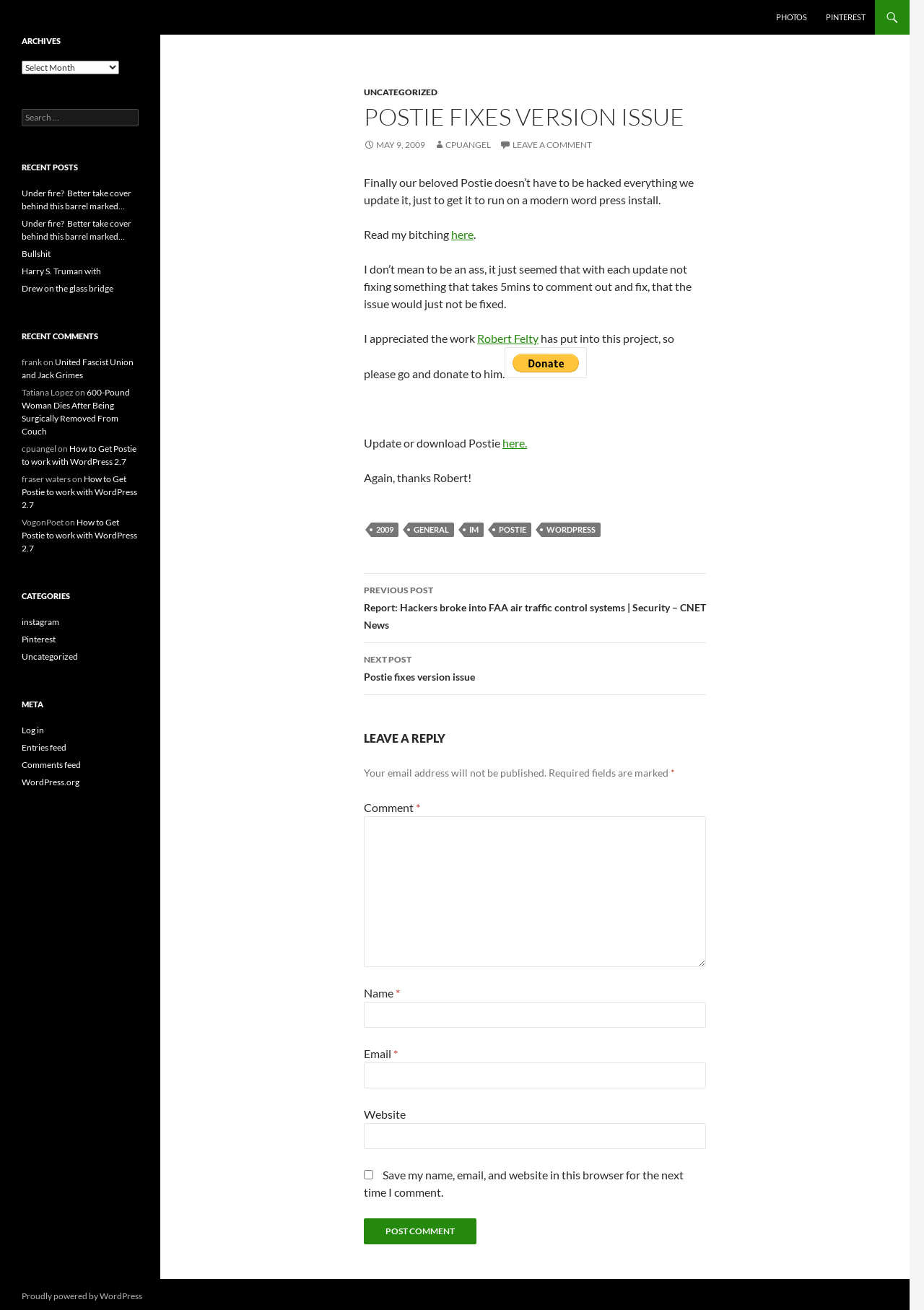Determine the bounding box coordinates of the area to click in order to meet this instruction: "View recent posts".

[0.023, 0.143, 0.15, 0.225]